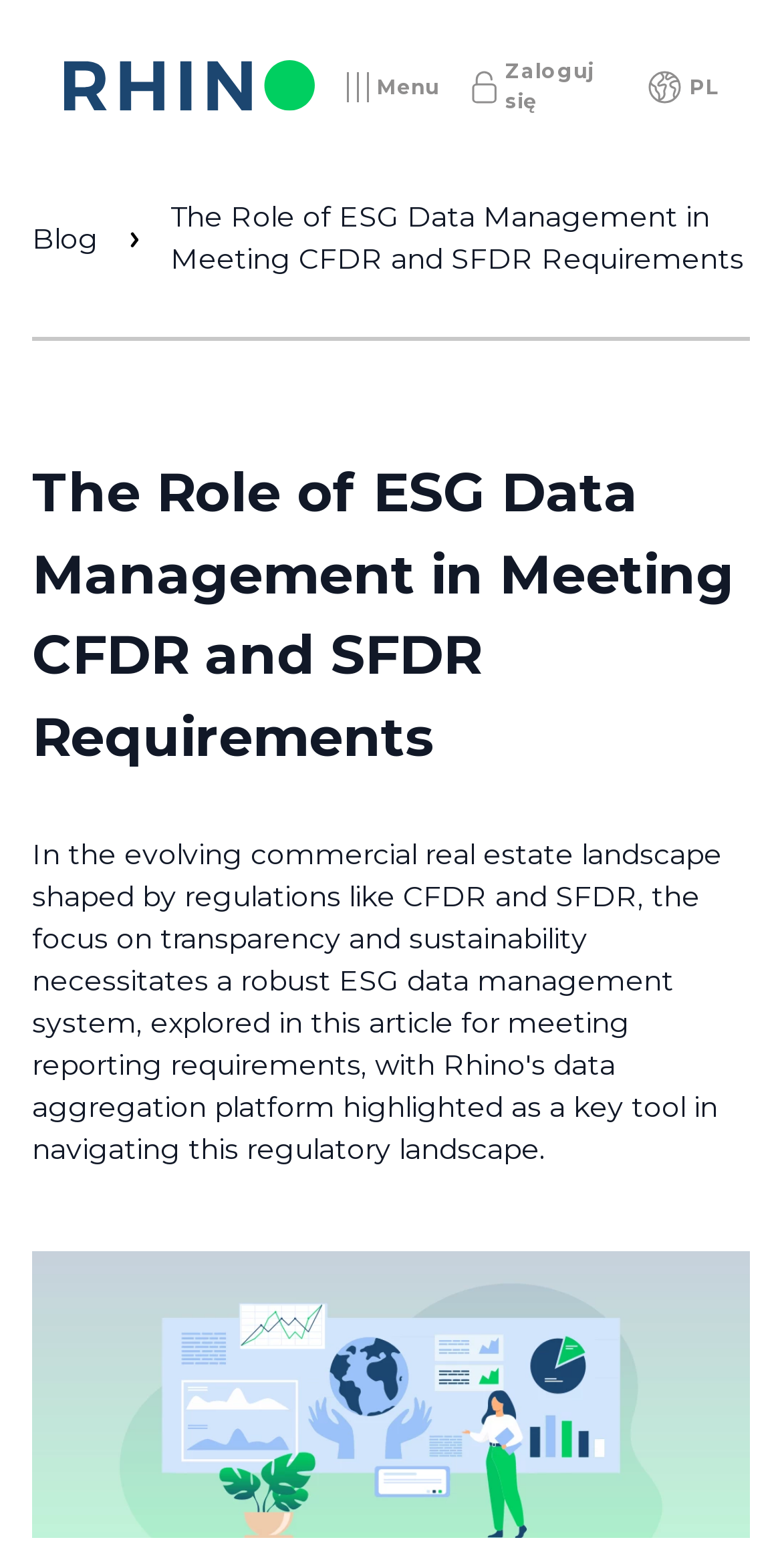Find the bounding box coordinates corresponding to the UI element with the description: "Menu". The coordinates should be formatted as [left, top, right, bottom], with values as floats between 0 and 1.

[0.444, 0.035, 0.562, 0.075]